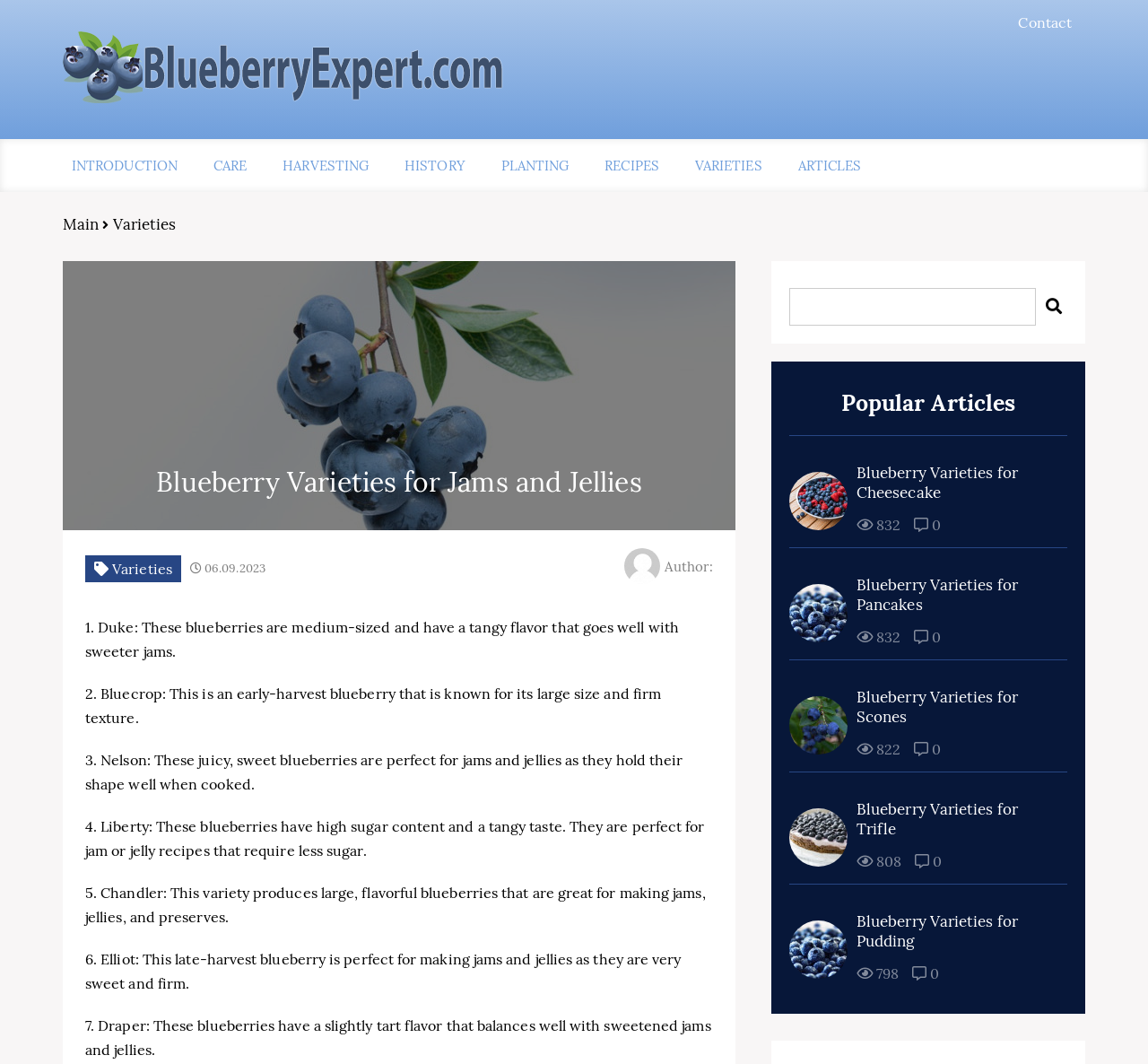What is the purpose of the blueberry variety 'Duke'?
Please respond to the question with a detailed and thorough explanation.

I found the purpose of the blueberry variety 'Duke' by reading the StaticText element with the text '1. Duke: These blueberries are medium-sized and have a tangy flavor that goes well with sweeter jams.' located at [0.074, 0.581, 0.591, 0.621]. This text describes the characteristics of the 'Duke' blueberry variety and its suitable use.